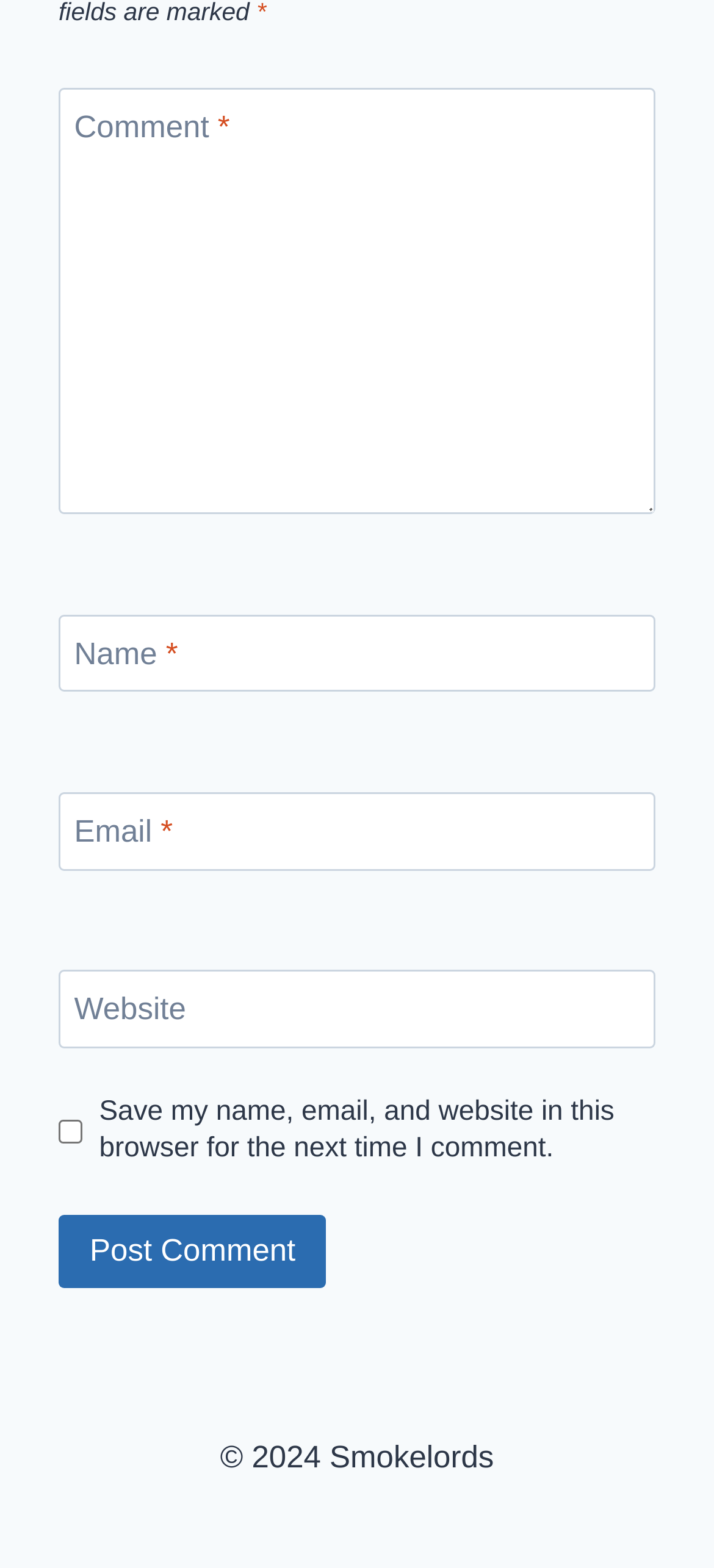Using the elements shown in the image, answer the question comprehensively: What is the copyright year of the website?

At the bottom of the webpage, there is a static text element that reads '© 2024 Smokelords', indicating that the website's copyright year is 2024.